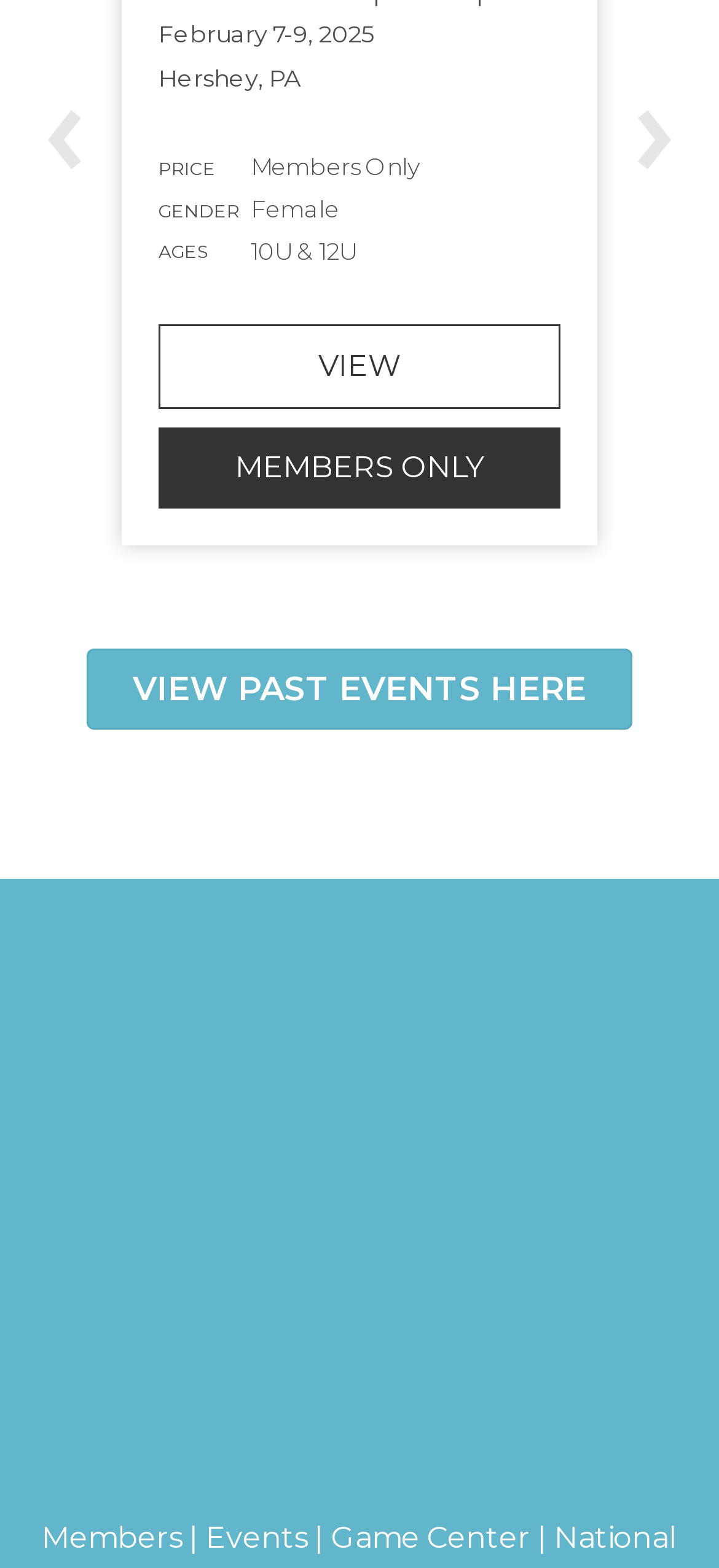Please identify the bounding box coordinates of the region to click in order to complete the given instruction: "Go to game center". The coordinates should be four float numbers between 0 and 1, i.e., [left, top, right, bottom].

[0.46, 0.969, 0.737, 0.991]